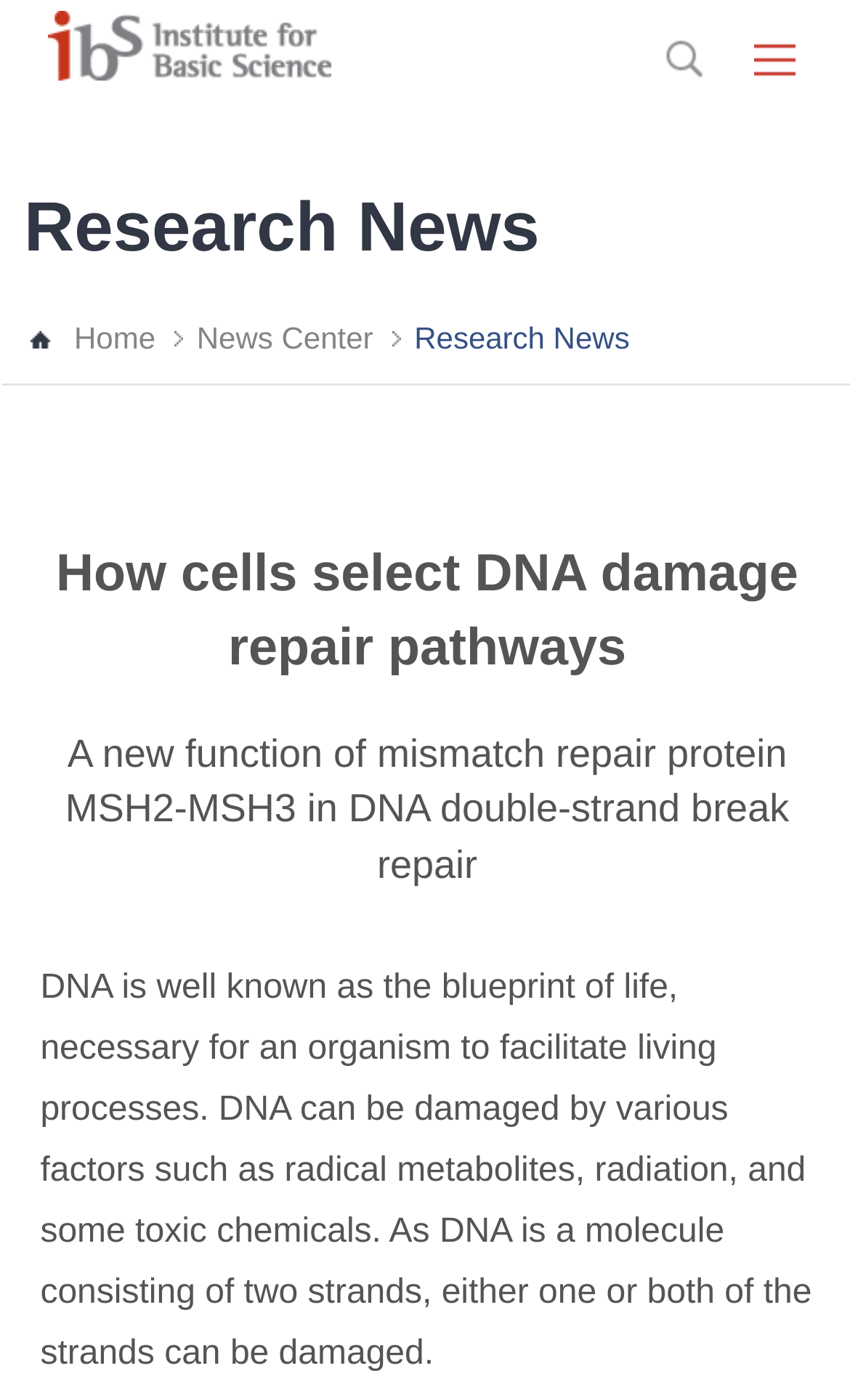Is there a menu toggle button?
Provide a detailed answer to the question using information from the image.

I found the answer by looking at the image element with the text 'Menu Toggle' which is located at the top right corner of the webpage.